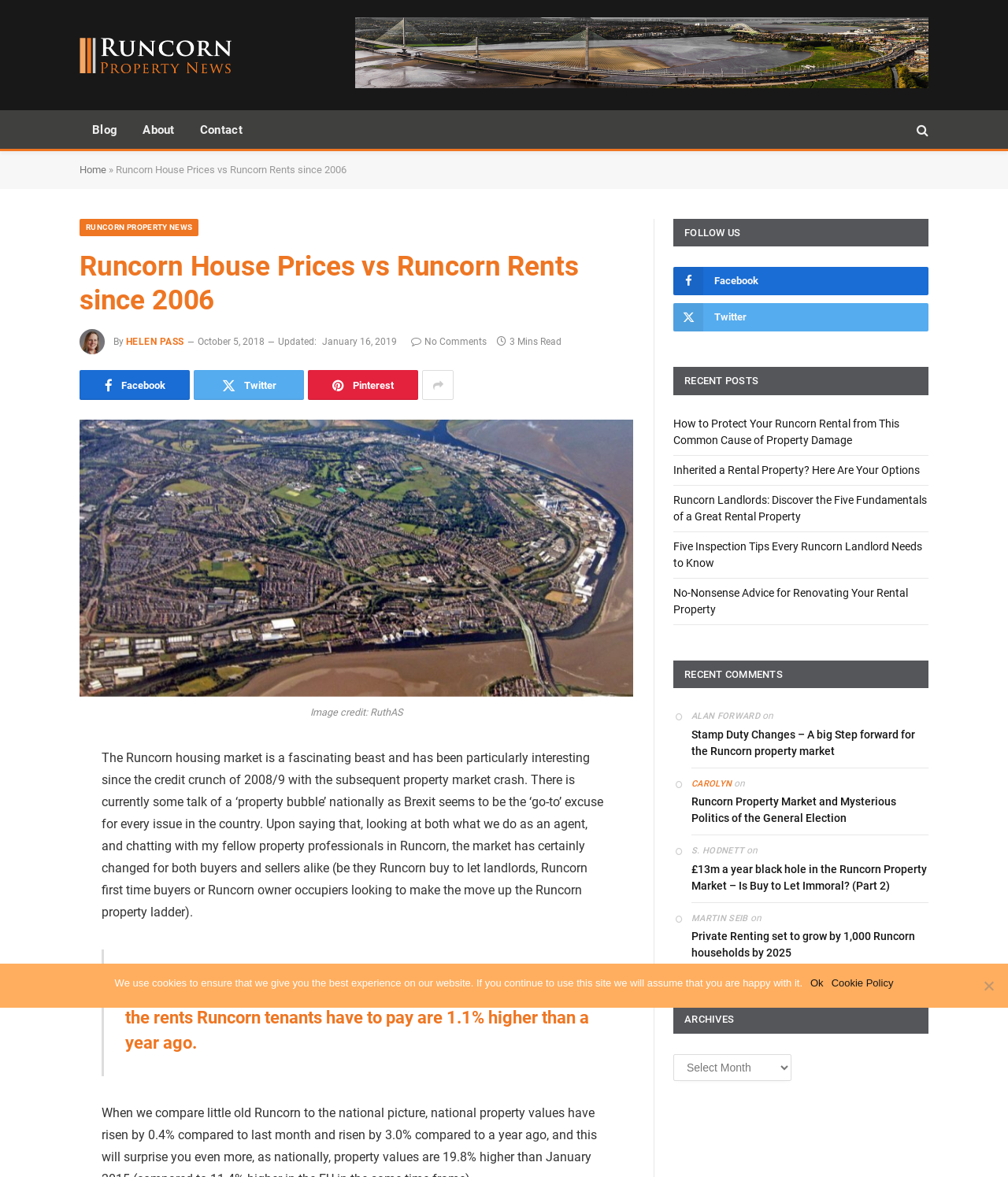Please identify the bounding box coordinates of the element's region that should be clicked to execute the following instruction: "Click the 'Contact' link". The bounding box coordinates must be four float numbers between 0 and 1, i.e., [left, top, right, bottom].

[0.186, 0.094, 0.253, 0.126]